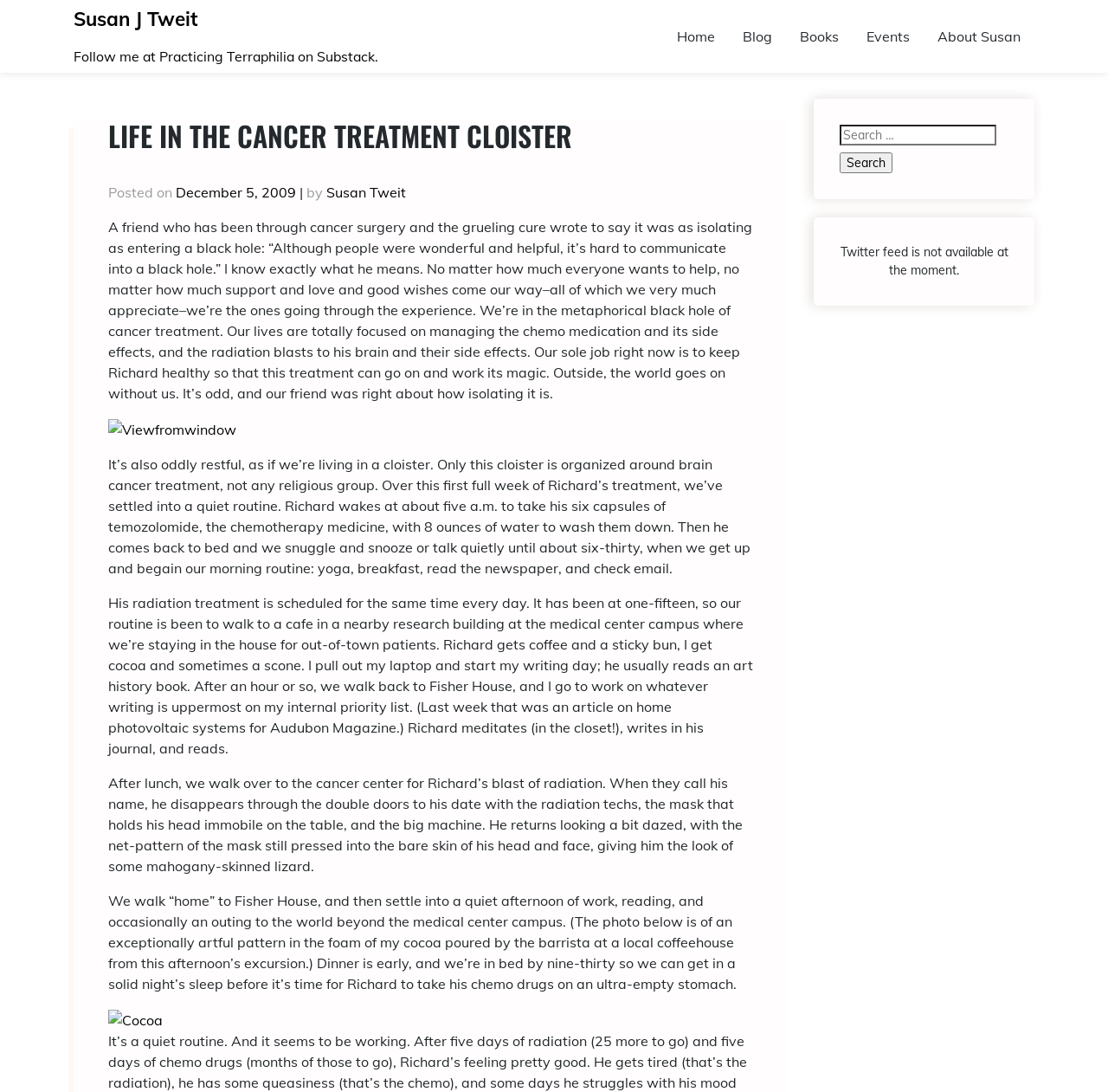Determine the main heading text of the webpage.

LIFE IN THE CANCER TREATMENT CLOISTER